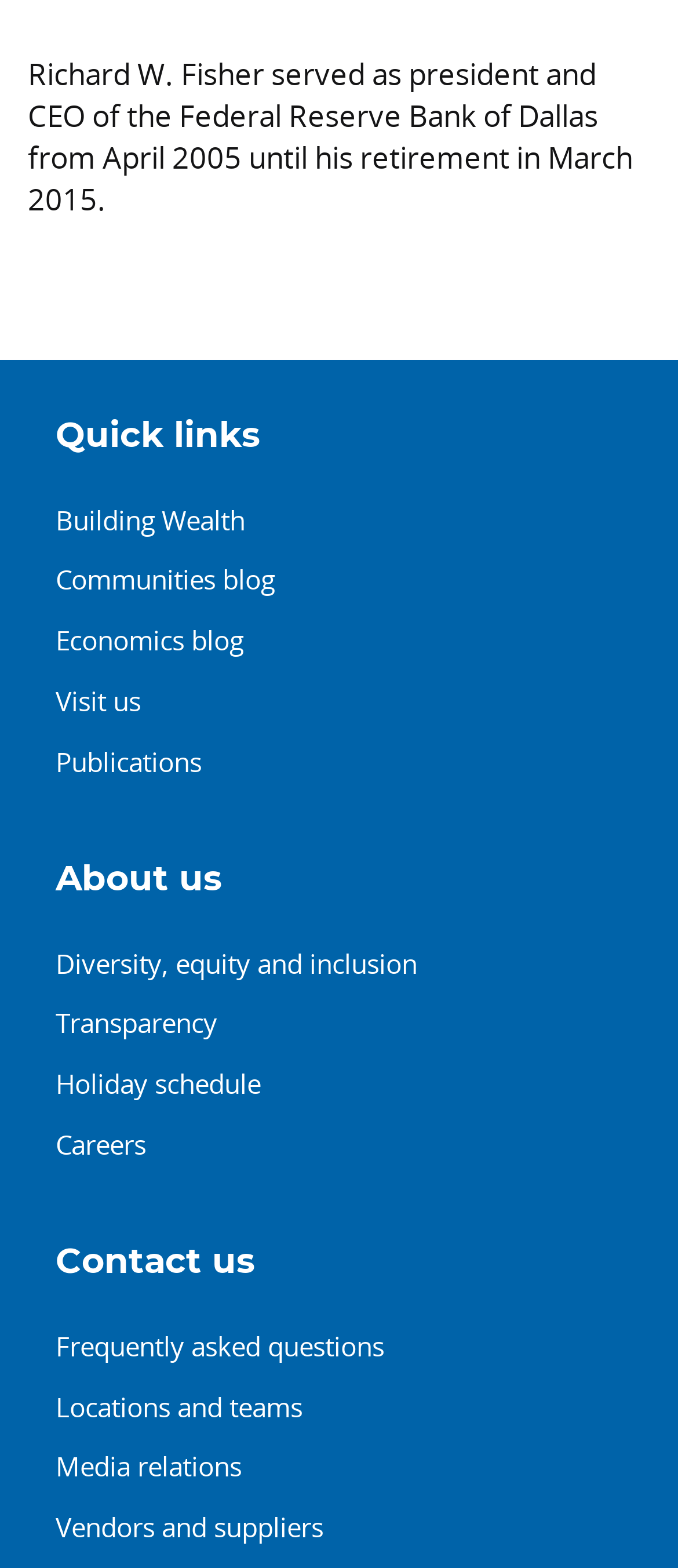How many links are there under the 'Quick links' section?
Answer the question in a detailed and comprehensive manner.

The 'Quick links' section contains 6 links, which are 'Building Wealth', 'Communities blog', 'Economics blog', 'Visit us', 'Publications', and 'Communities blog'.